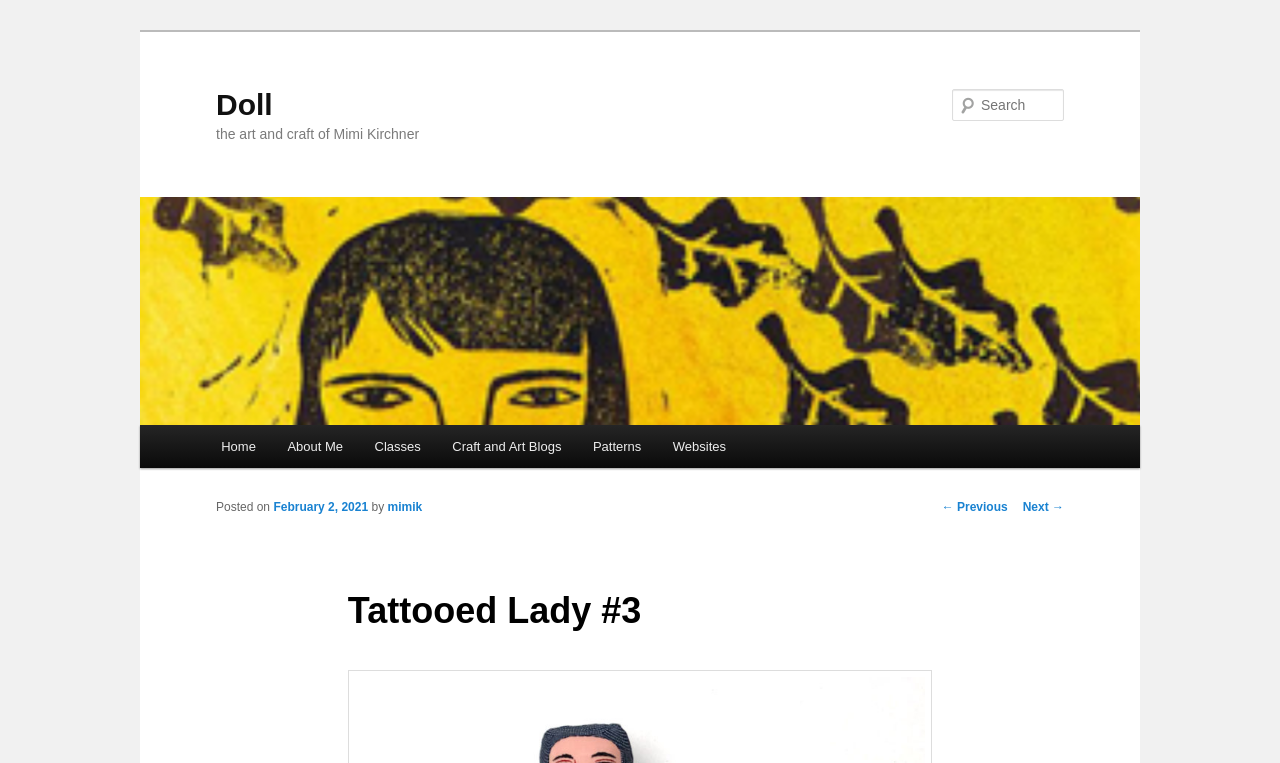Give a short answer using one word or phrase for the question:
What is the main menu item after 'Home'?

About Me